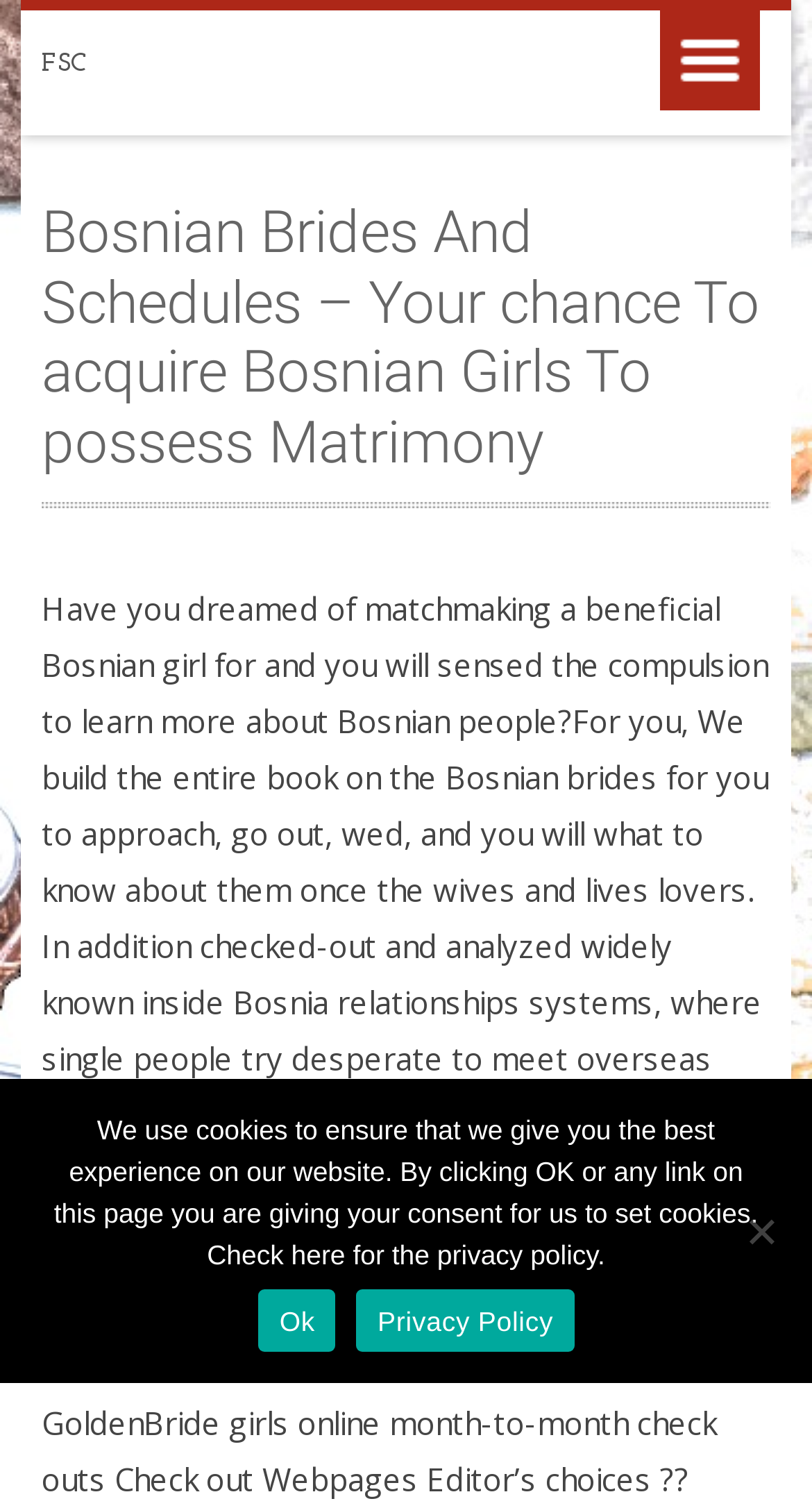What is the purpose of this website?
Using the visual information, respond with a single word or phrase.

To find Bosnian brides